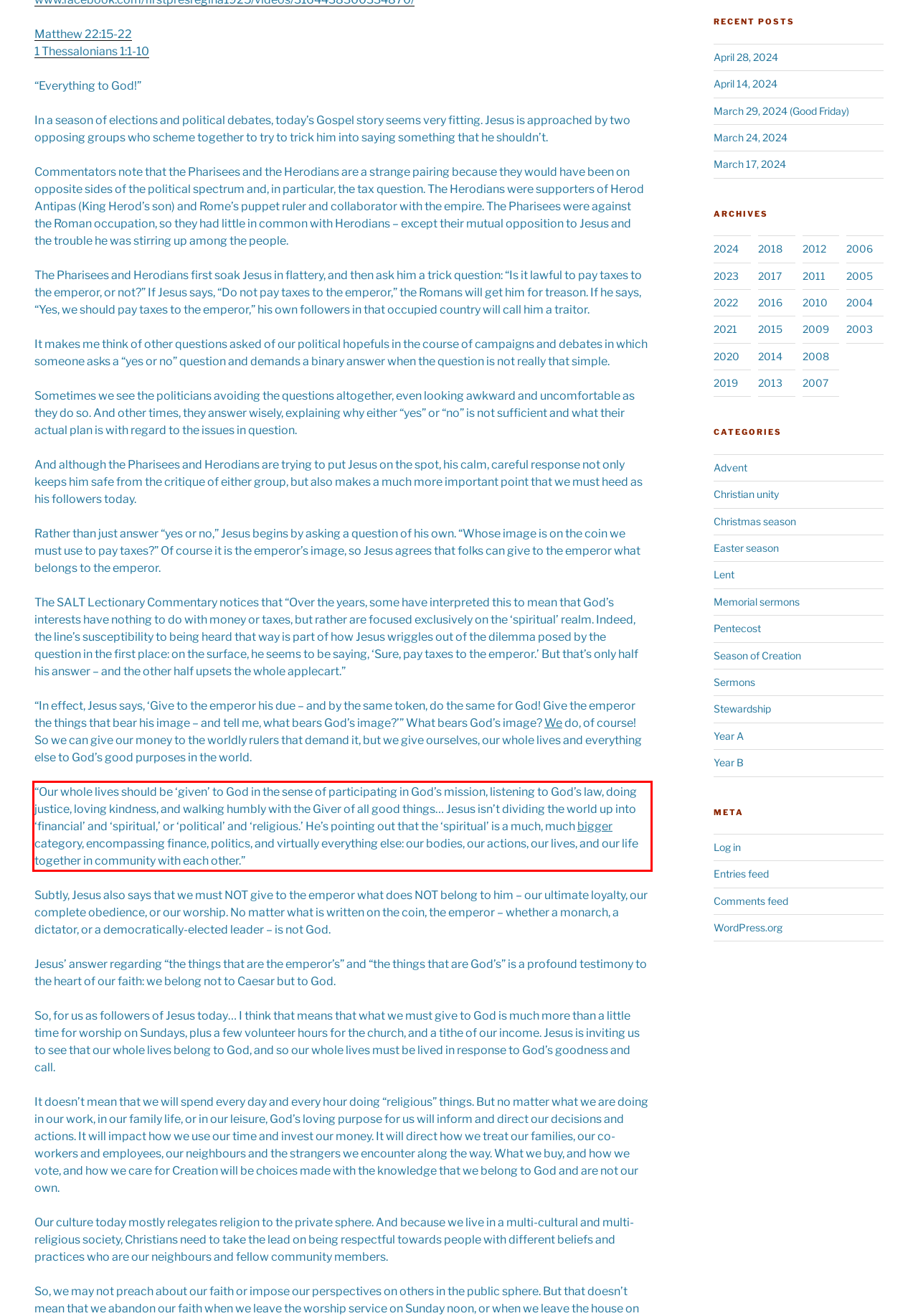Please extract the text content from the UI element enclosed by the red rectangle in the screenshot.

“Our whole lives should be ‘given’ to God in the sense of participating in God’s mission, listening to God’s law, doing justice, loving kindness, and walking humbly with the Giver of all good things… Jesus isn’t dividing the world up into ‘financial’ and ‘spiritual,’ or ‘political’ and ‘religious.’ He’s pointing out that the ‘spiritual’ is a much, much bigger category, encompassing finance, politics, and virtually everything else: our bodies, our actions, our lives, and our life together in community with each other.”